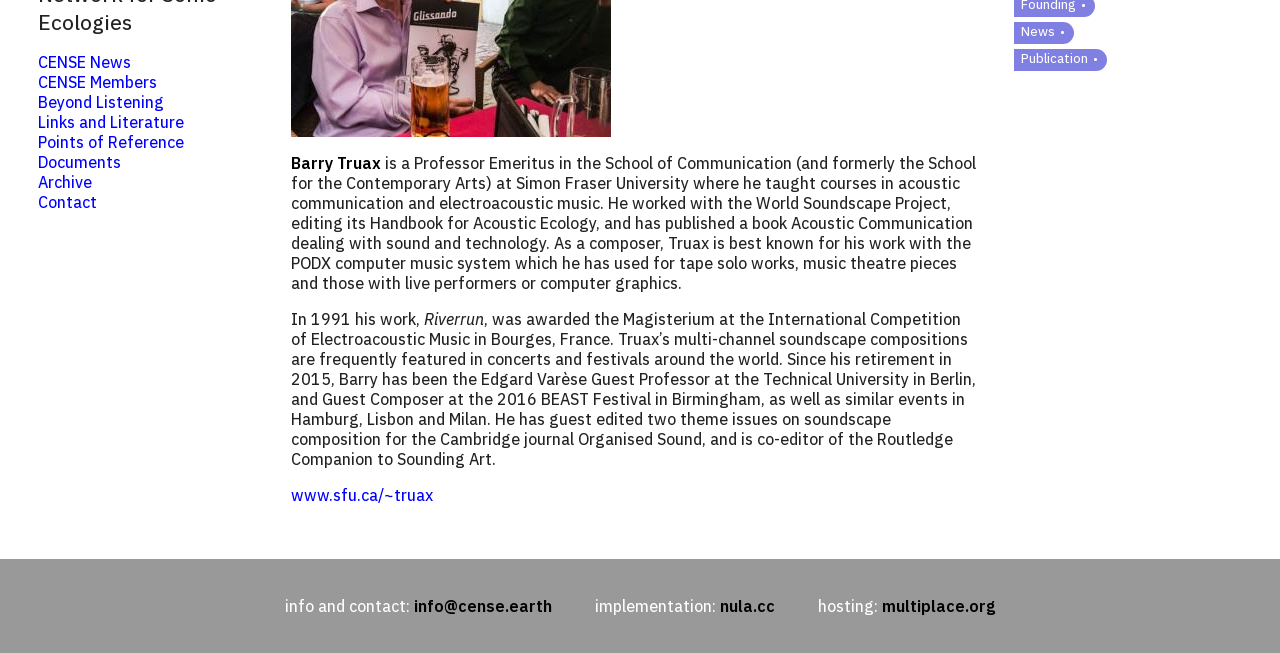Please find the bounding box coordinates (top-left x, top-left y, bottom-right x, bottom-right y) in the screenshot for the UI element described as follows: info@cense.earth

[0.324, 0.913, 0.432, 0.943]